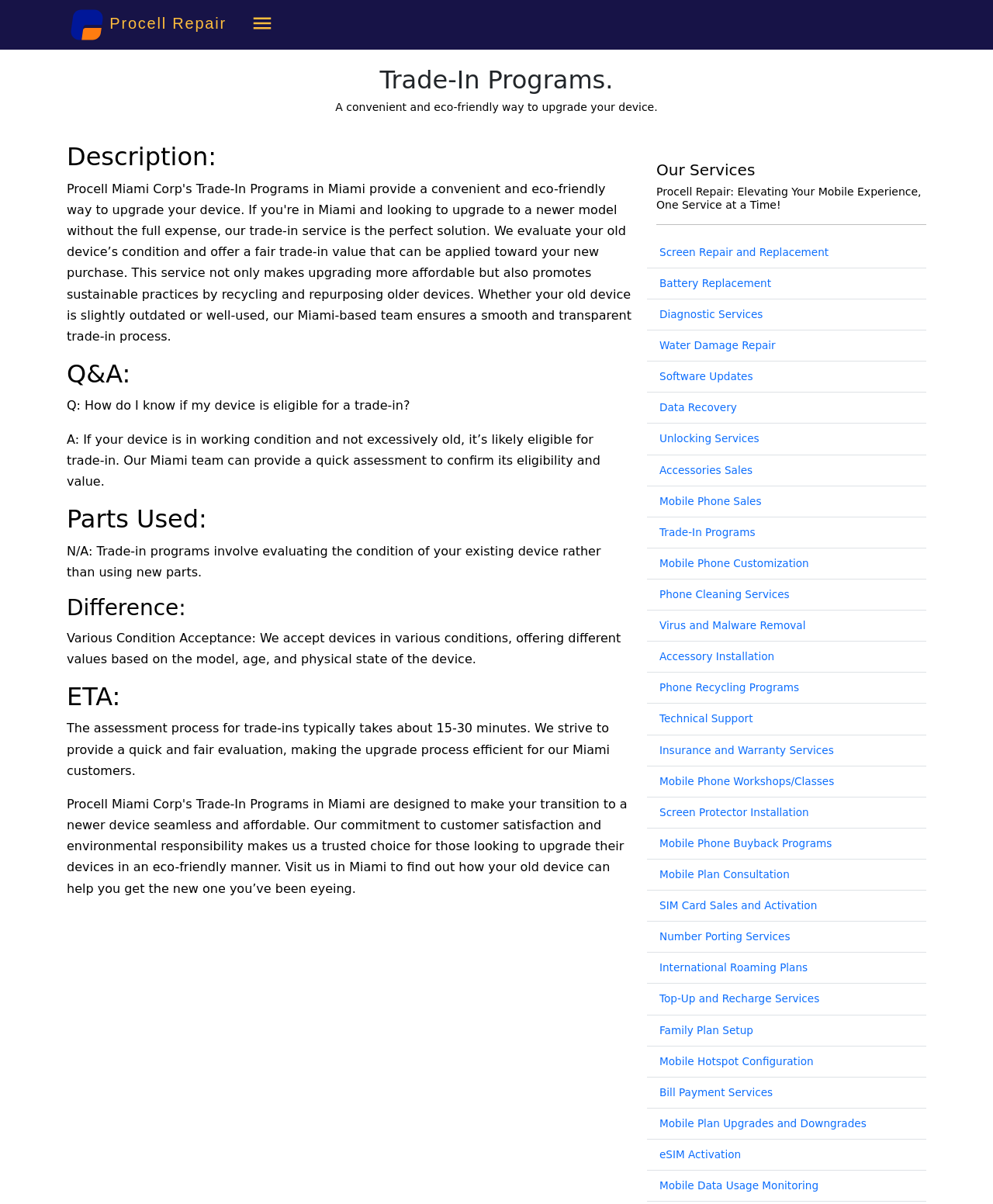Respond with a single word or phrase for the following question: 
What services are offered by Procell Repair?

Various mobile phone services